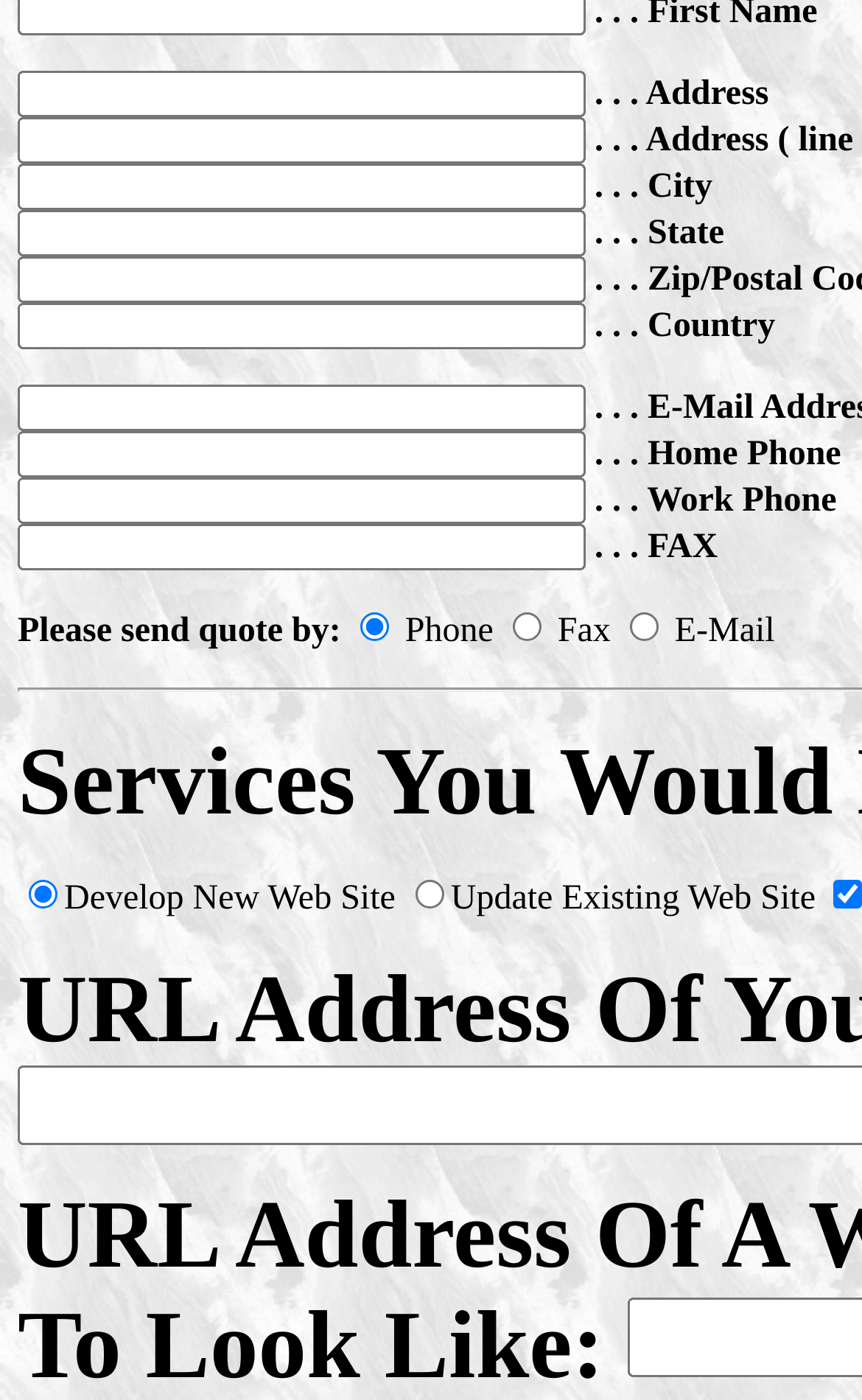Answer this question using a single word or a brief phrase:
Is the checkbox for developing a new web site checked?

Yes